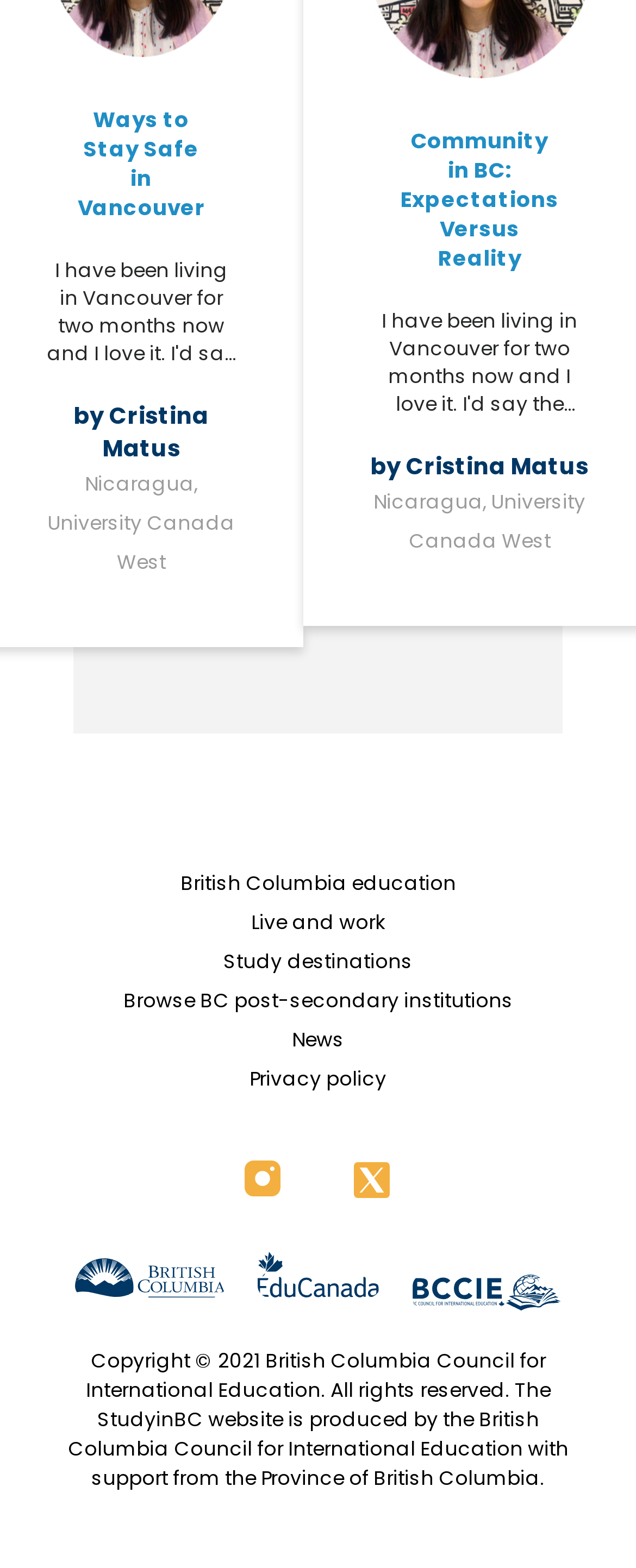Locate the bounding box coordinates of the area that needs to be clicked to fulfill the following instruction: "Follow on Instagram". The coordinates should be in the format of four float numbers between 0 and 1, namely [left, top, right, bottom].

[0.372, 0.736, 0.449, 0.767]